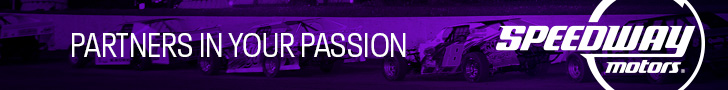Offer a meticulous description of the image.

The image features a promotional banner for Speedway Motors, highlighting their role as "Partners in Your Passion." The background is dominated by a vibrant purple hue, enhancing the energetic theme, while the foreground showcases images of racing cars that evoke the excitement of motorsports. The stylish logo of Speedway Motors is prominently displayed, emphasizing their commitment to supporting racing enthusiasts and the automotive community. This banner serves as a call to action for motorsport fans, encouraging them to engage with the brand and its offerings.